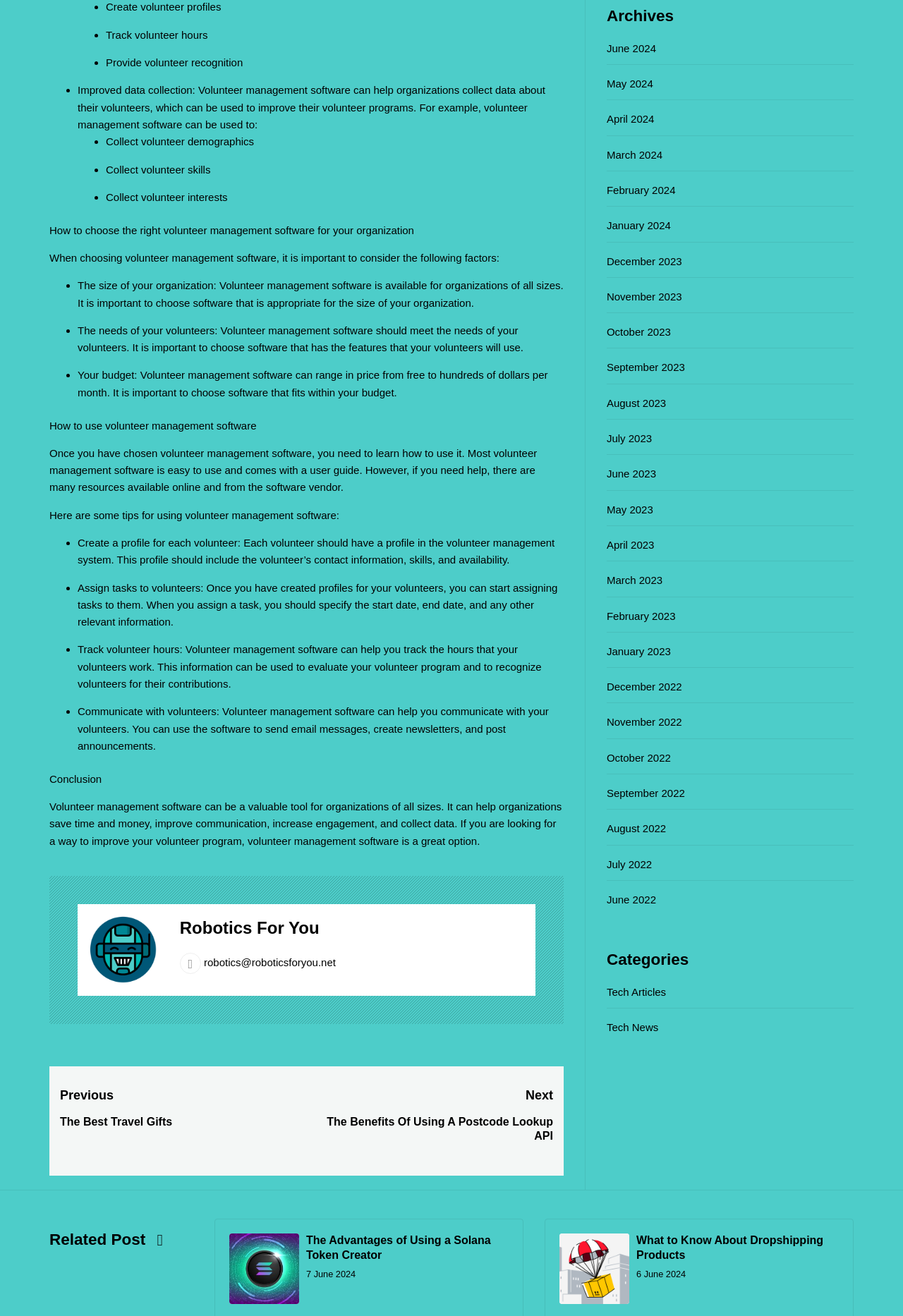Extract the bounding box coordinates for the HTML element that matches this description: "August 2023". The coordinates should be four float numbers between 0 and 1, i.e., [left, top, right, bottom].

[0.672, 0.302, 0.738, 0.311]